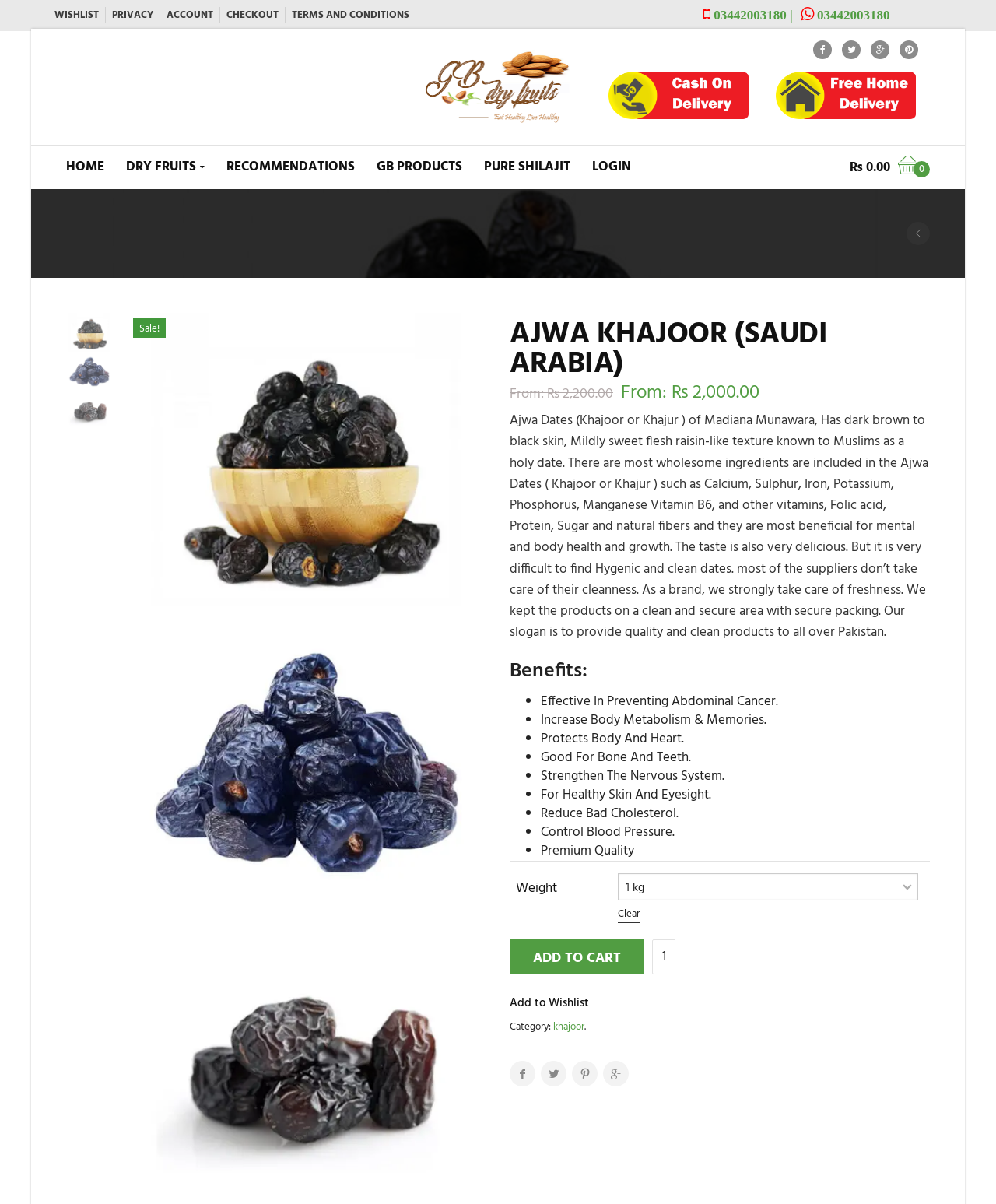Can you find the bounding box coordinates for the element to click on to achieve the instruction: "Select a weight option from the dropdown"?

[0.62, 0.725, 0.922, 0.748]